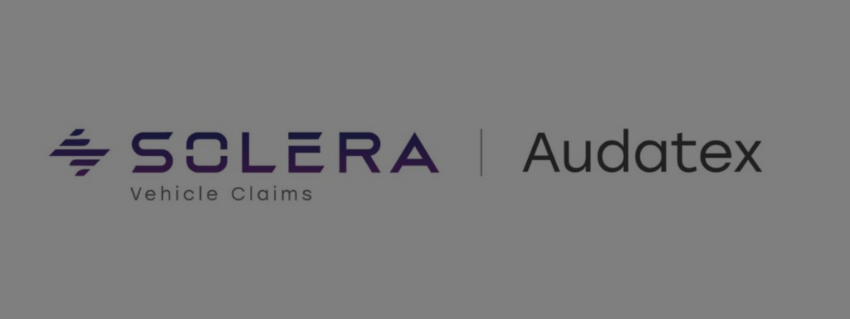Provide a comprehensive description of the image.

The image features the branding for Solera, a company specializing in vehicle claims, presented next to the Audatex logo. Solera's name is highlighted in bold, purple lettering with the tagline "Vehicle Claims" underneath, emphasizing its focus on the insurance and vehicle management industry. Adjacent to it, the Audatex logo is displayed, signifying the collaboration between these two entities in enhancing claims management solutions. This visual representation underscores their joint commitment to streamlining the digital claims journey for clients in the automotive and insurance sectors.